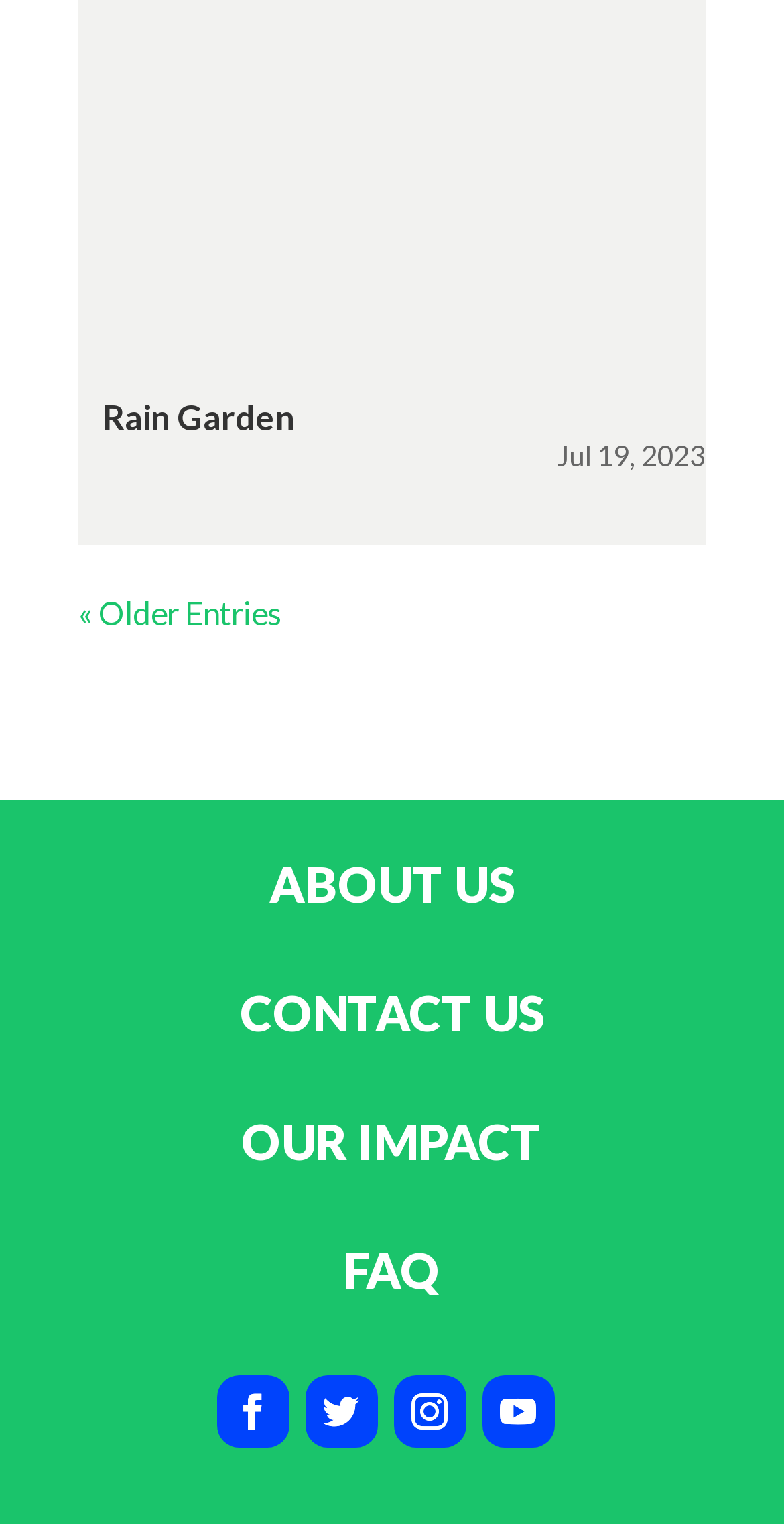Please identify the bounding box coordinates of the clickable area that will fulfill the following instruction: "go to Rain Garden page". The coordinates should be in the format of four float numbers between 0 and 1, i.e., [left, top, right, bottom].

[0.131, 0.259, 0.377, 0.287]